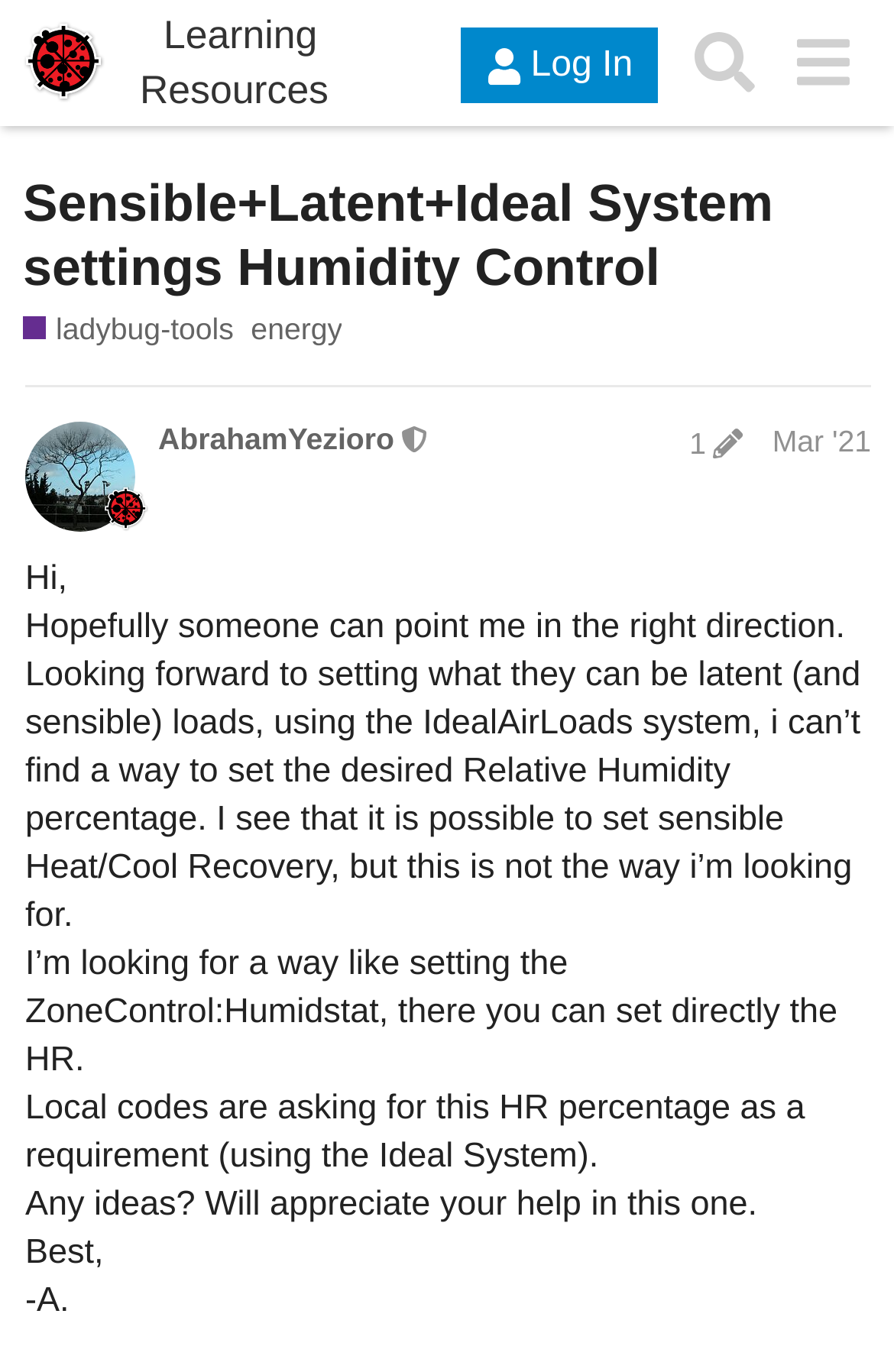Can you give a comprehensive explanation to the question given the content of the image?
What is the user's role in the forum?

The user is not a moderator, as indicated by the post edit history and the moderator badge next to AbrahamYezioro's name.